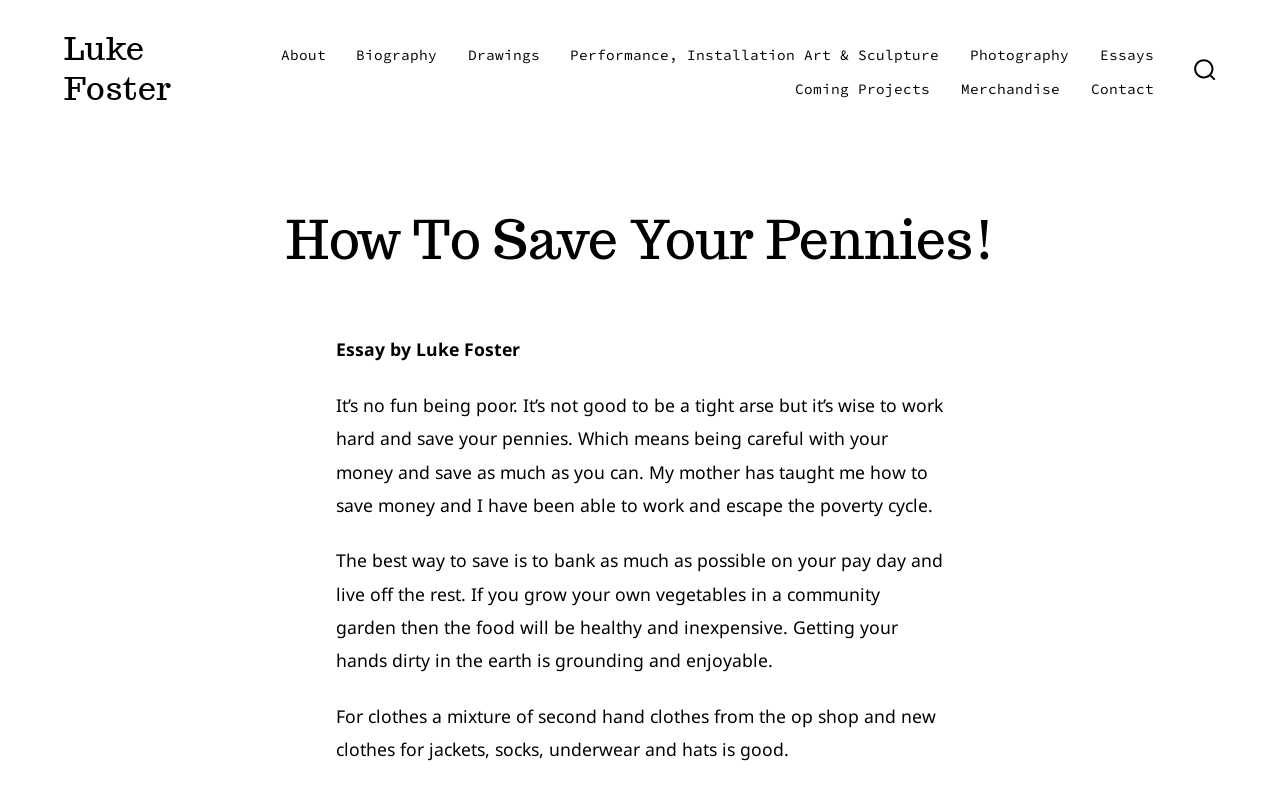Please specify the bounding box coordinates of the area that should be clicked to accomplish the following instruction: "Read the Essay by Luke Foster". The coordinates should consist of four float numbers between 0 and 1, i.e., [left, top, right, bottom].

[0.262, 0.429, 0.406, 0.46]